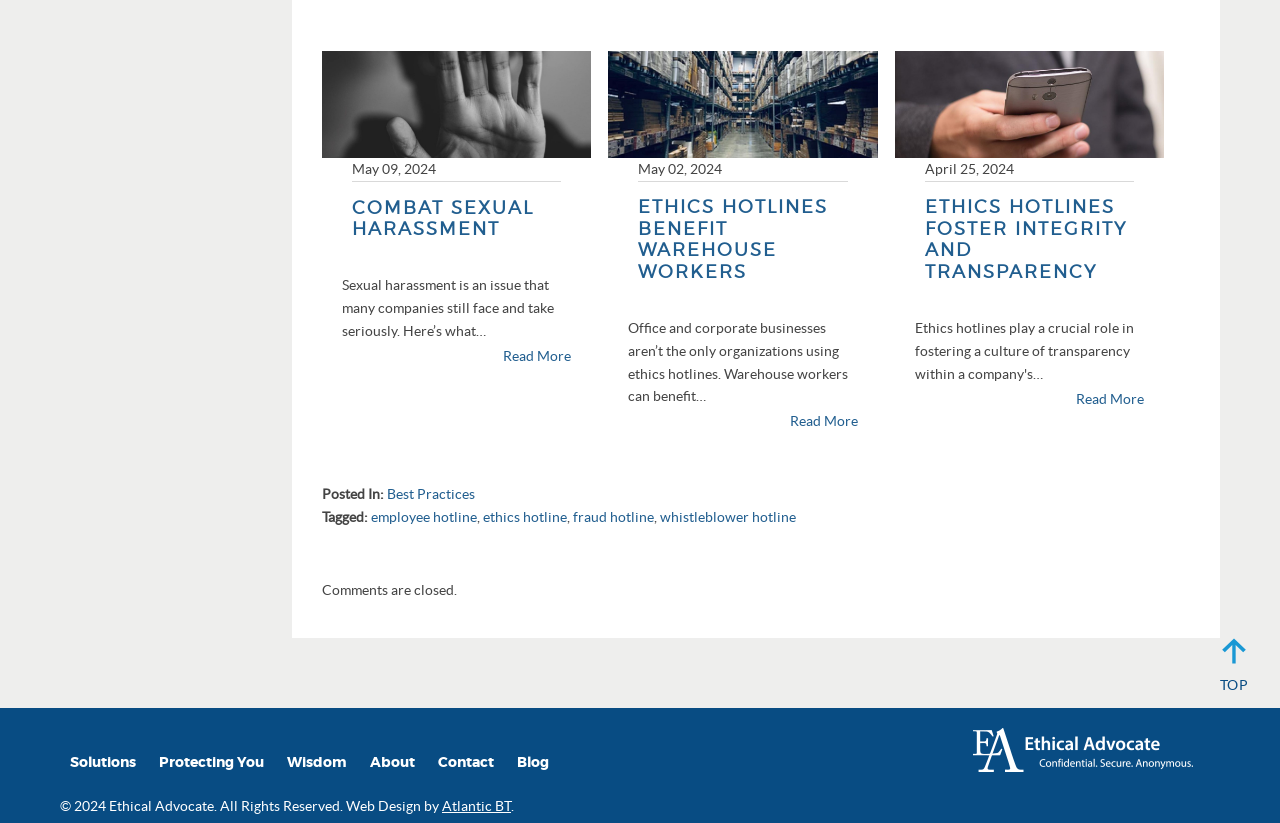Please specify the bounding box coordinates in the format (top-left x, top-left y, bottom-right x, bottom-right y), with values ranging from 0 to 1. Identify the bounding box for the UI component described as follows: Combat Sexual Harassment

[0.275, 0.239, 0.417, 0.291]